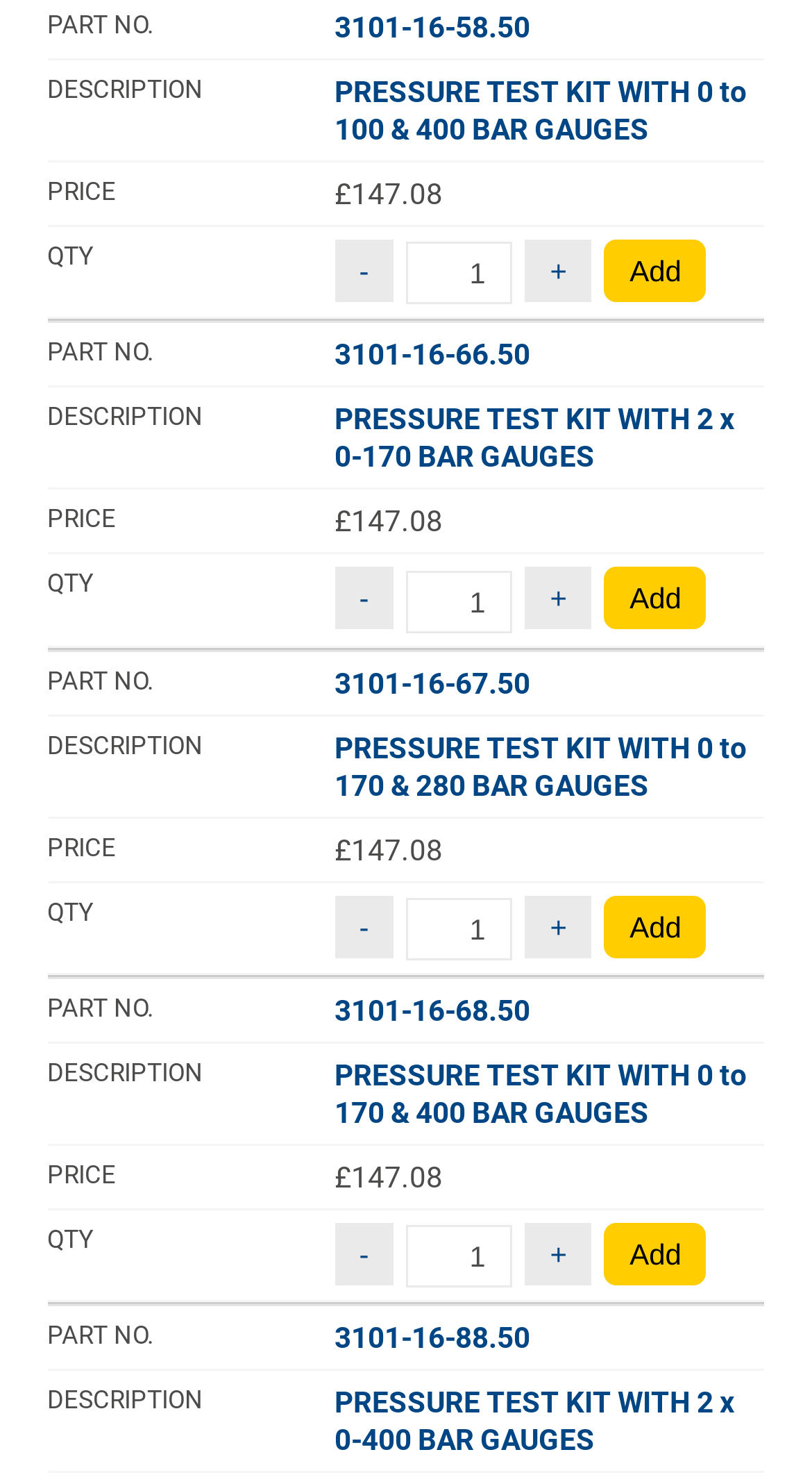Indicate the bounding box coordinates of the element that needs to be clicked to satisfy the following instruction: "Click the '-' button to decrease quantity". The coordinates should be four float numbers between 0 and 1, i.e., [left, top, right, bottom].

[0.412, 0.162, 0.485, 0.204]